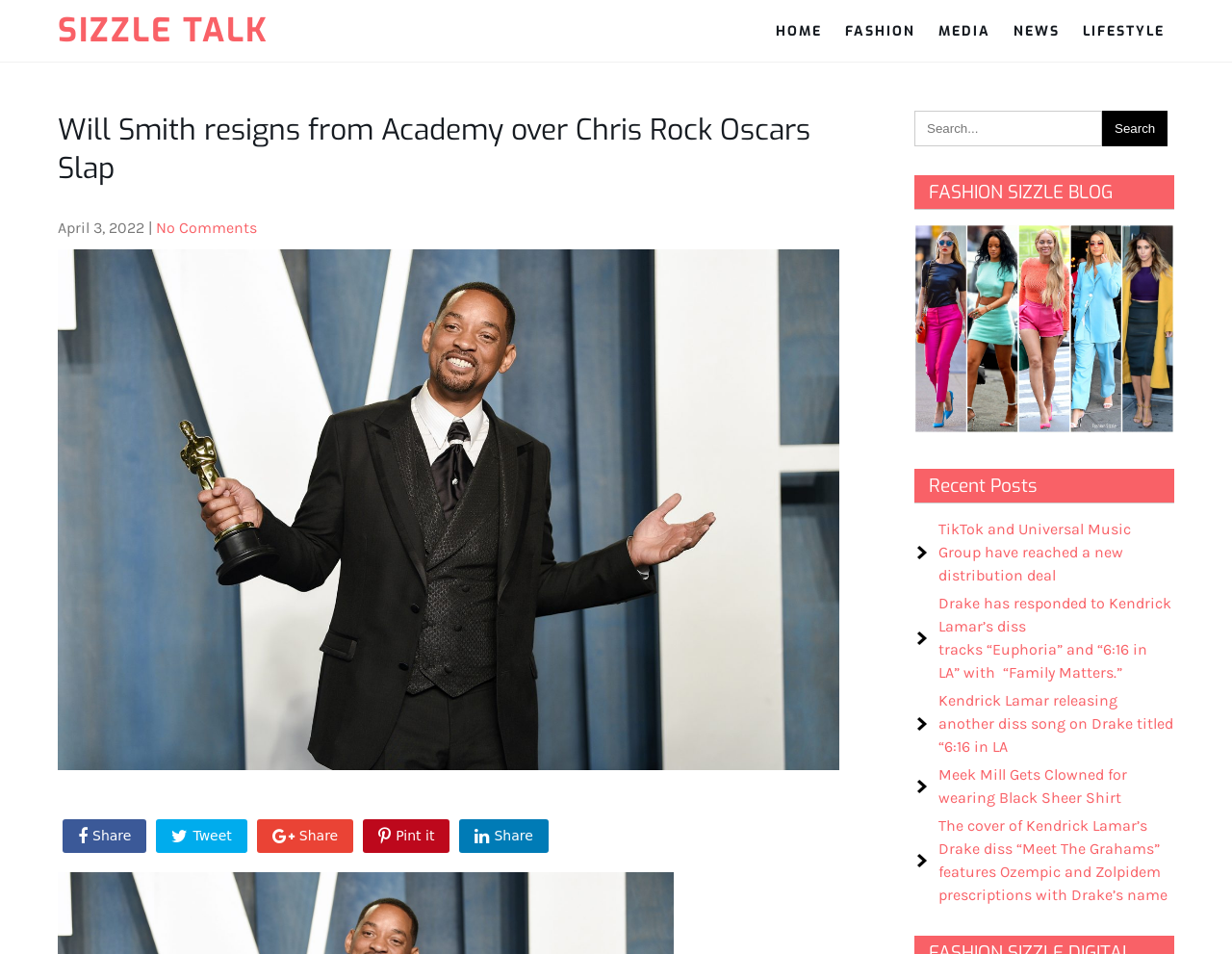Give a comprehensive overview of the webpage, including key elements.

The webpage appears to be a blog or news article page, with a focus on entertainment and celebrity news. At the top of the page, there is a heading that reads "SIZZLE TALK" and a link to the same title. Below this, there are several links to different categories, including "HOME", "FASHION", "MEDIA", "NEWS", and "LIFESTYLE", which are positioned horizontally across the page.

The main content of the page is a news article with the title "Will Smith resigns from Academy over Chris Rock Oscars Slap". The article has a header with the title, and below this, there is a date "April 3, 2022" and a link to "No Comments". The article itself is not described in the accessibility tree, but it likely contains text and possibly images.

On the right-hand side of the page, there is a search bar with a button labeled "Search". Below this, there are three sections with headings "FASHION SIZZLE BLOG", "Recent Posts", and a list of recent posts with links to articles. The recent posts section contains five links to different articles, including titles about TikTok, Drake, Kendrick Lamar, Meek Mill, and Ozempic.

At the bottom of the page, there are several social media links, including "Tweet", "Pint it", and "Share", which are positioned horizontally across the page.